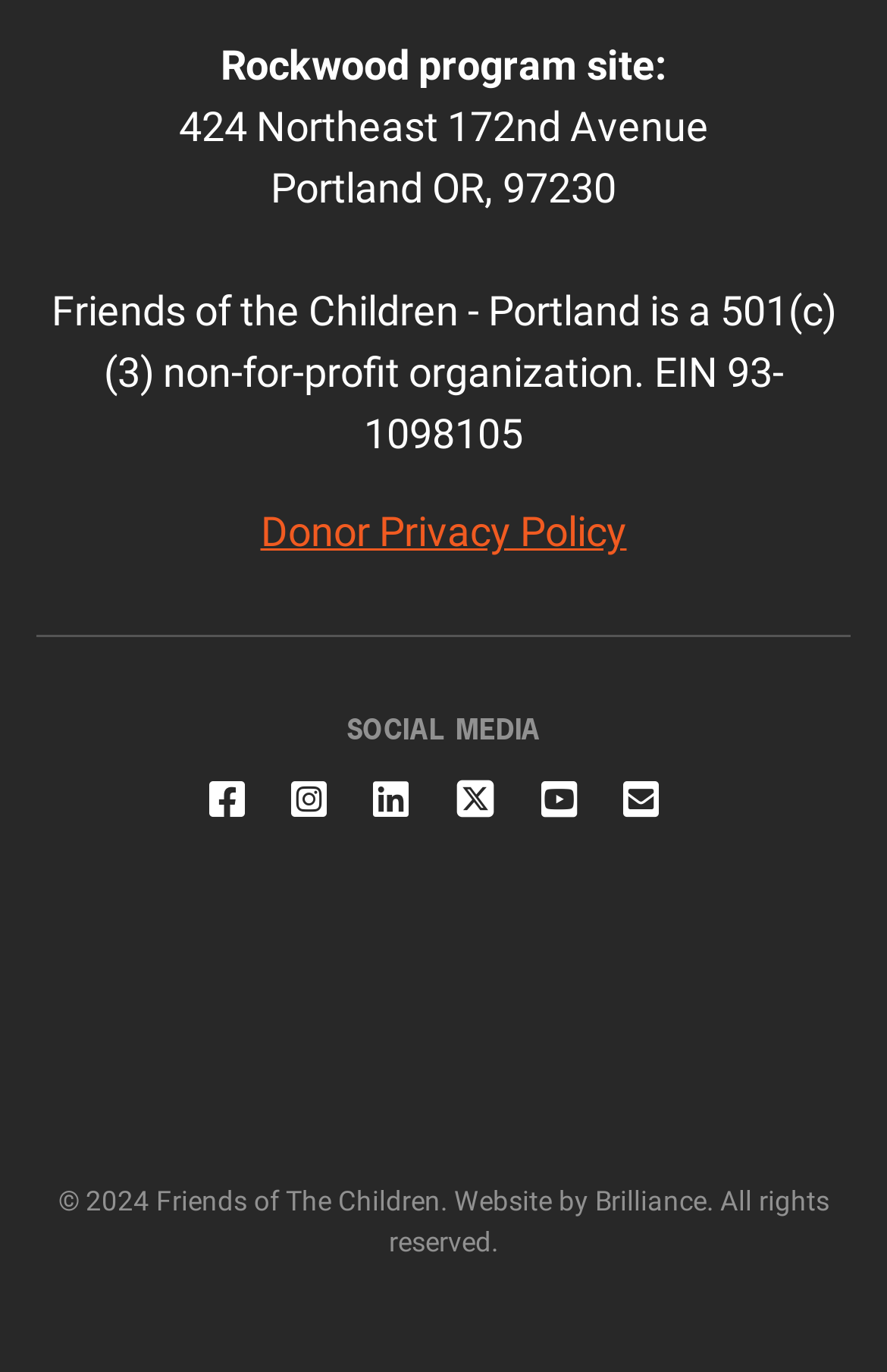Using the format (top-left x, top-left y, bottom-right x, bottom-right y), provide the bounding box coordinates for the described UI element. All values should be floating point numbers between 0 and 1: Brilliance

[0.671, 0.864, 0.796, 0.888]